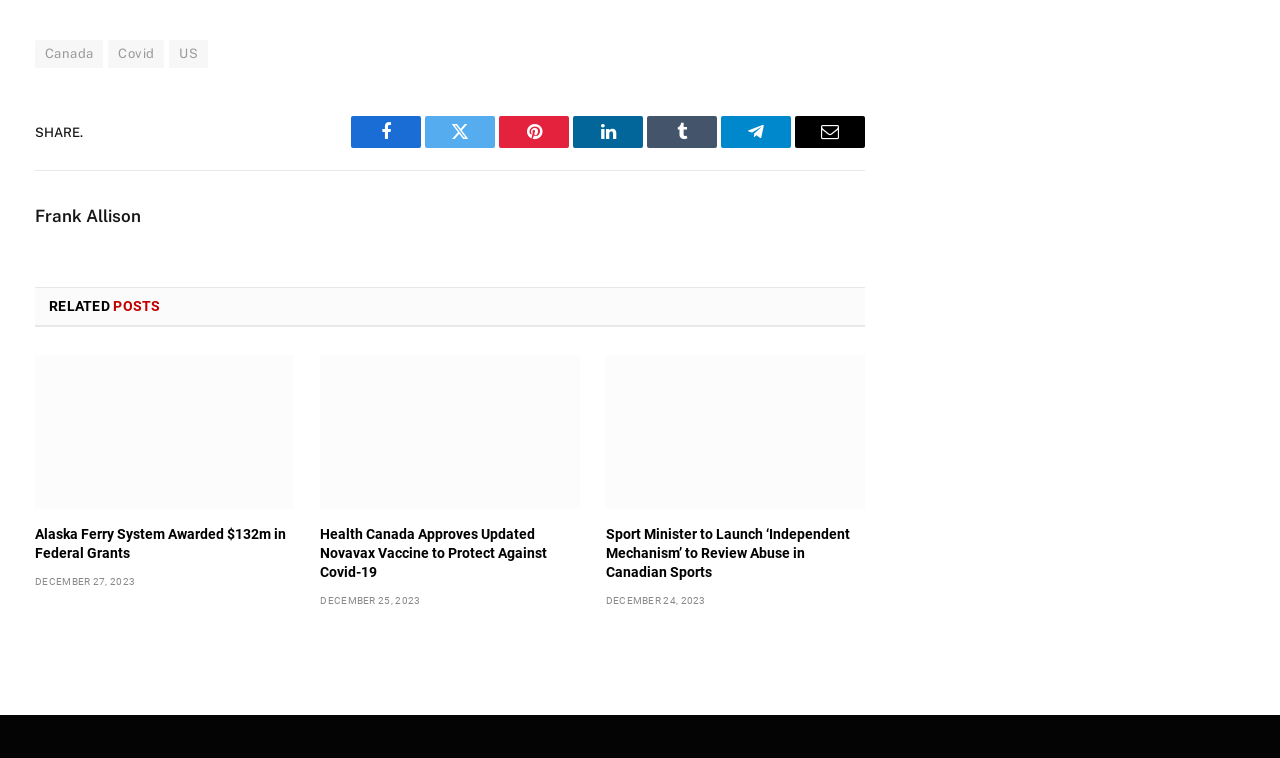Can you find the bounding box coordinates for the element to click on to achieve the instruction: "View Health Canada Approves Updated Novavax Vaccine to Protect Against Covid-19"?

[0.25, 0.468, 0.453, 0.671]